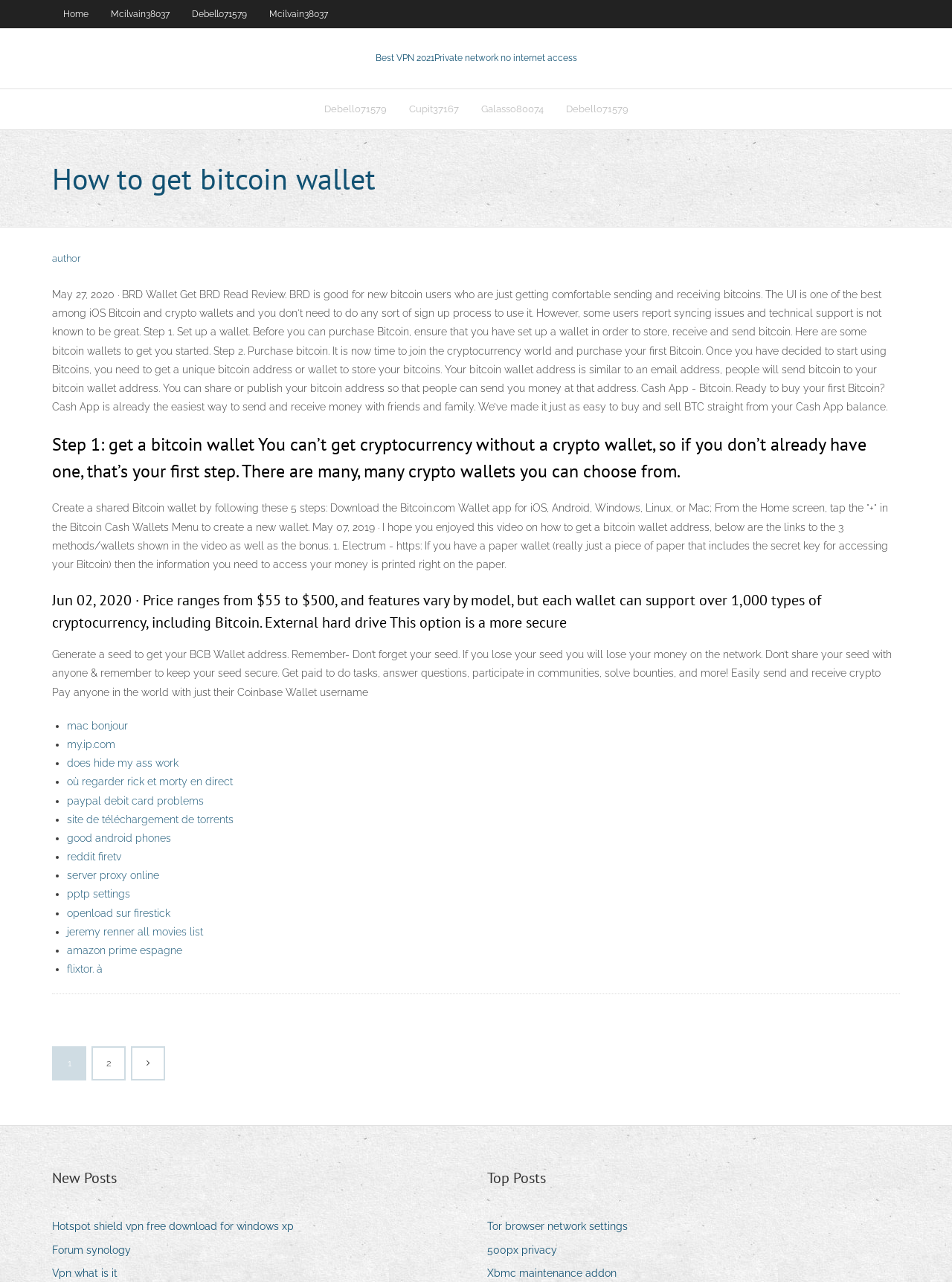Using the webpage screenshot, find the UI element described by jeremy renner all movies list. Provide the bounding box coordinates in the format (top-left x, top-left y, bottom-right x, bottom-right y), ensuring all values are floating point numbers between 0 and 1.

[0.07, 0.722, 0.213, 0.731]